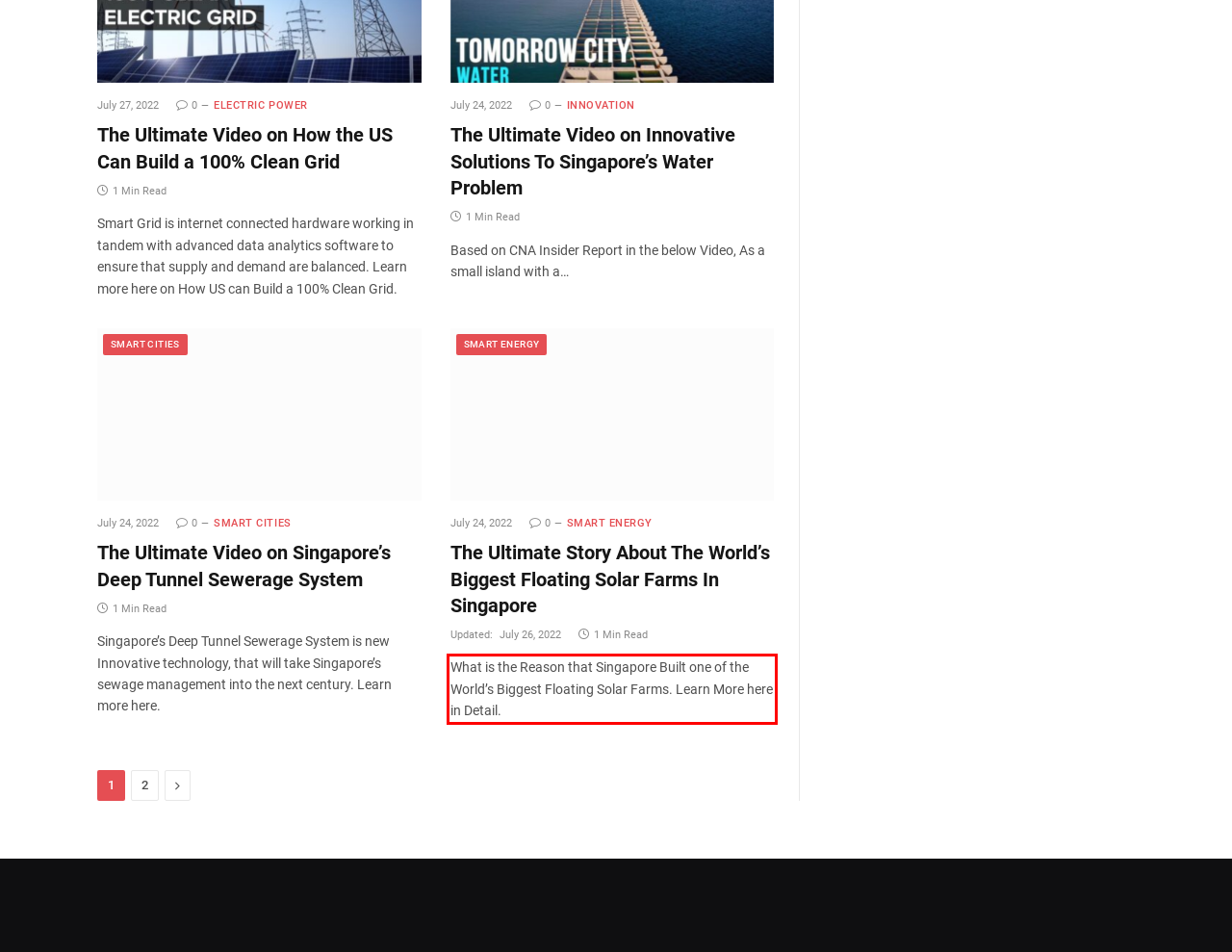The screenshot you have been given contains a UI element surrounded by a red rectangle. Use OCR to read and extract the text inside this red rectangle.

What is the Reason that Singapore Built one of the World’s Biggest Floating Solar Farms. Learn More here in Detail.